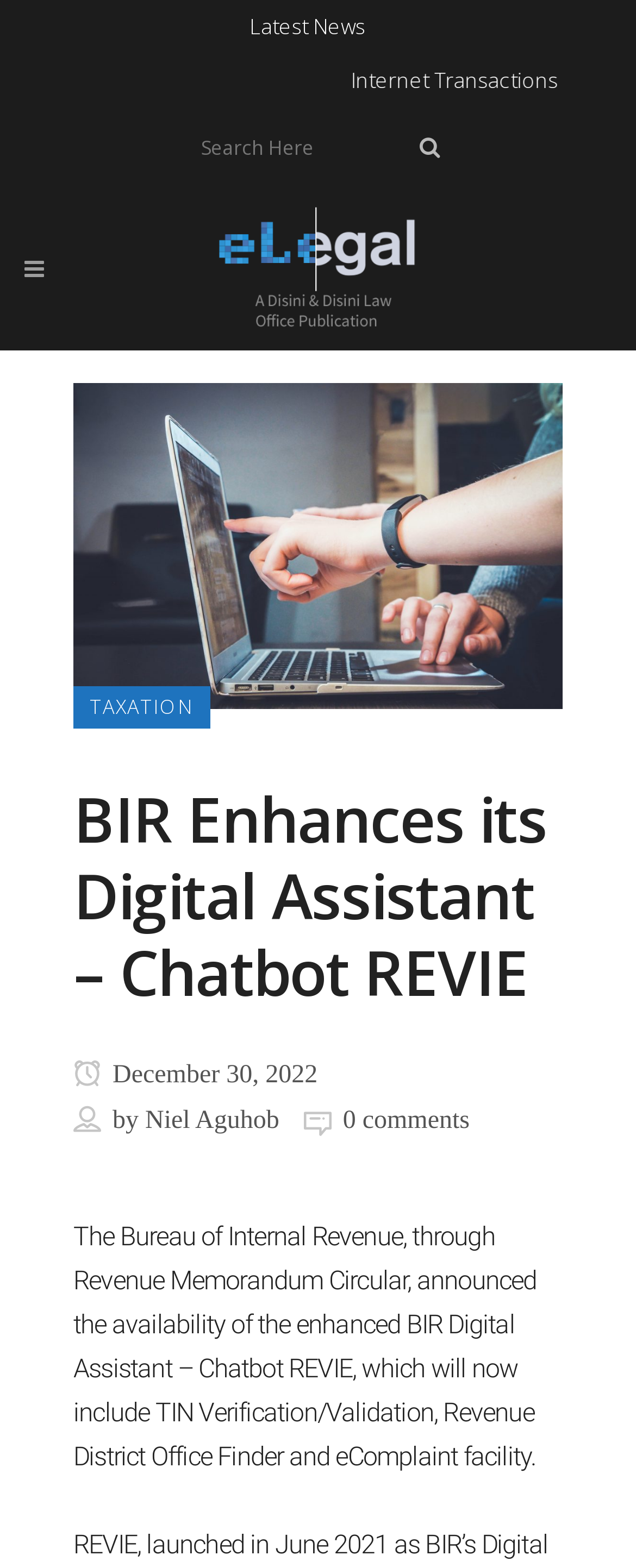Please specify the bounding box coordinates of the clickable region necessary for completing the following instruction: "read the latest news". The coordinates must consist of four float numbers between 0 and 1, i.e., [left, top, right, bottom].

[0.392, 0.007, 0.574, 0.026]